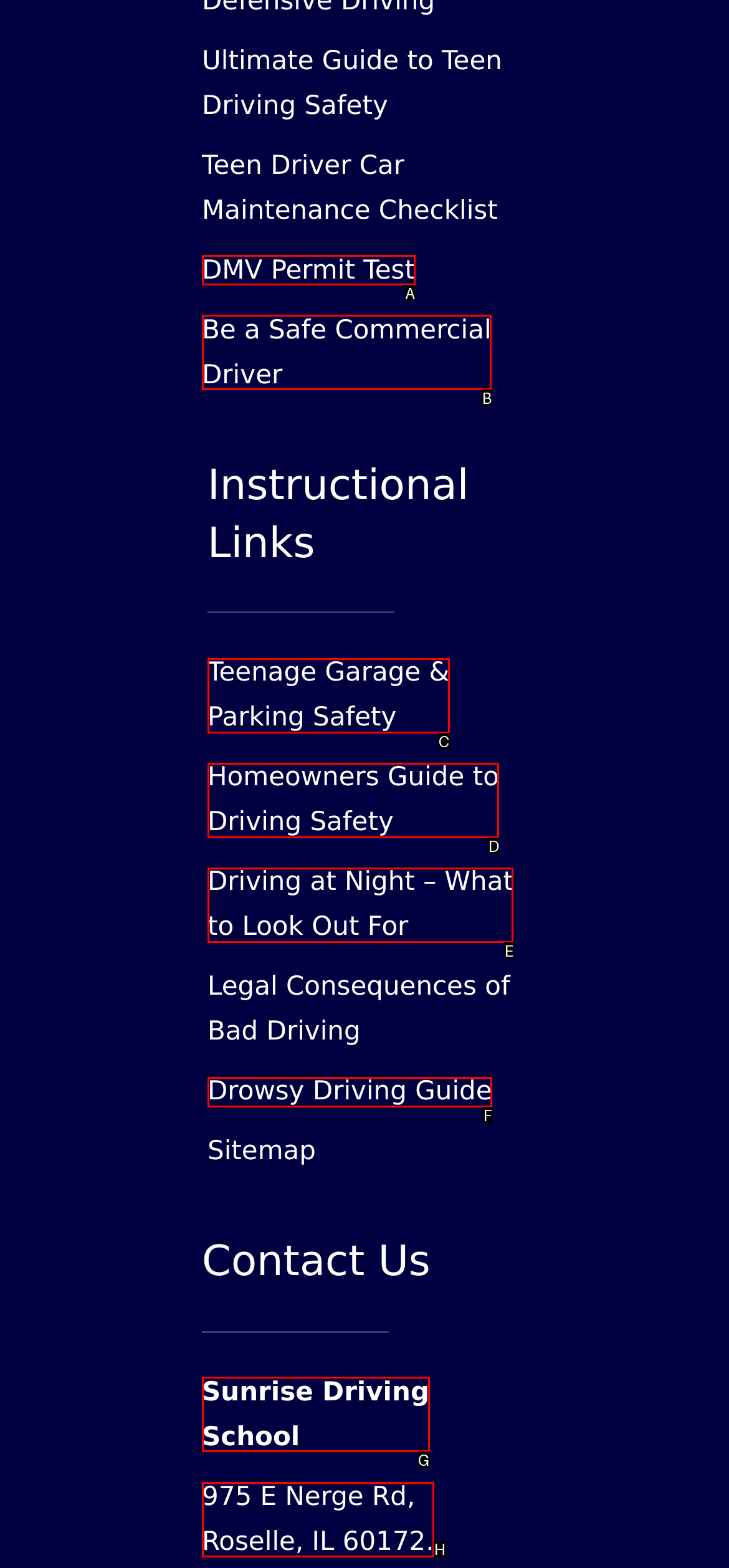Identify the correct option to click in order to complete this task: Contact Sunrise Driving School
Answer with the letter of the chosen option directly.

G